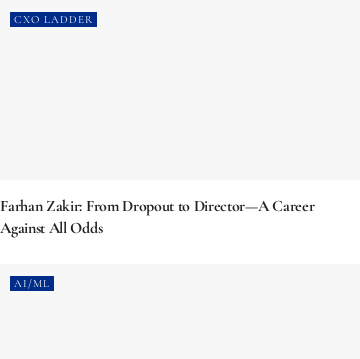Offer a detailed narrative of the image's content.

The image features a prominently displayed title for an article titled "Farhan Zakir: From Dropout to Director—A Career Against All Odds," highlighting the inspiring journey of Farhan Zakir, who navigated significant challenges to attain success in his career. Above the title, there is a navigation label "CXO LADDER," indicating the context of the content, which is likely focused on leadership and career development topics. Below the title, the label "AI/ML" suggests a connection to themes around artificial intelligence and machine learning, possibly indicating areas of discussion or expertise featured in the article. The layout appears clean and professional, aimed at engaging readers interested in career stories and industry insights.